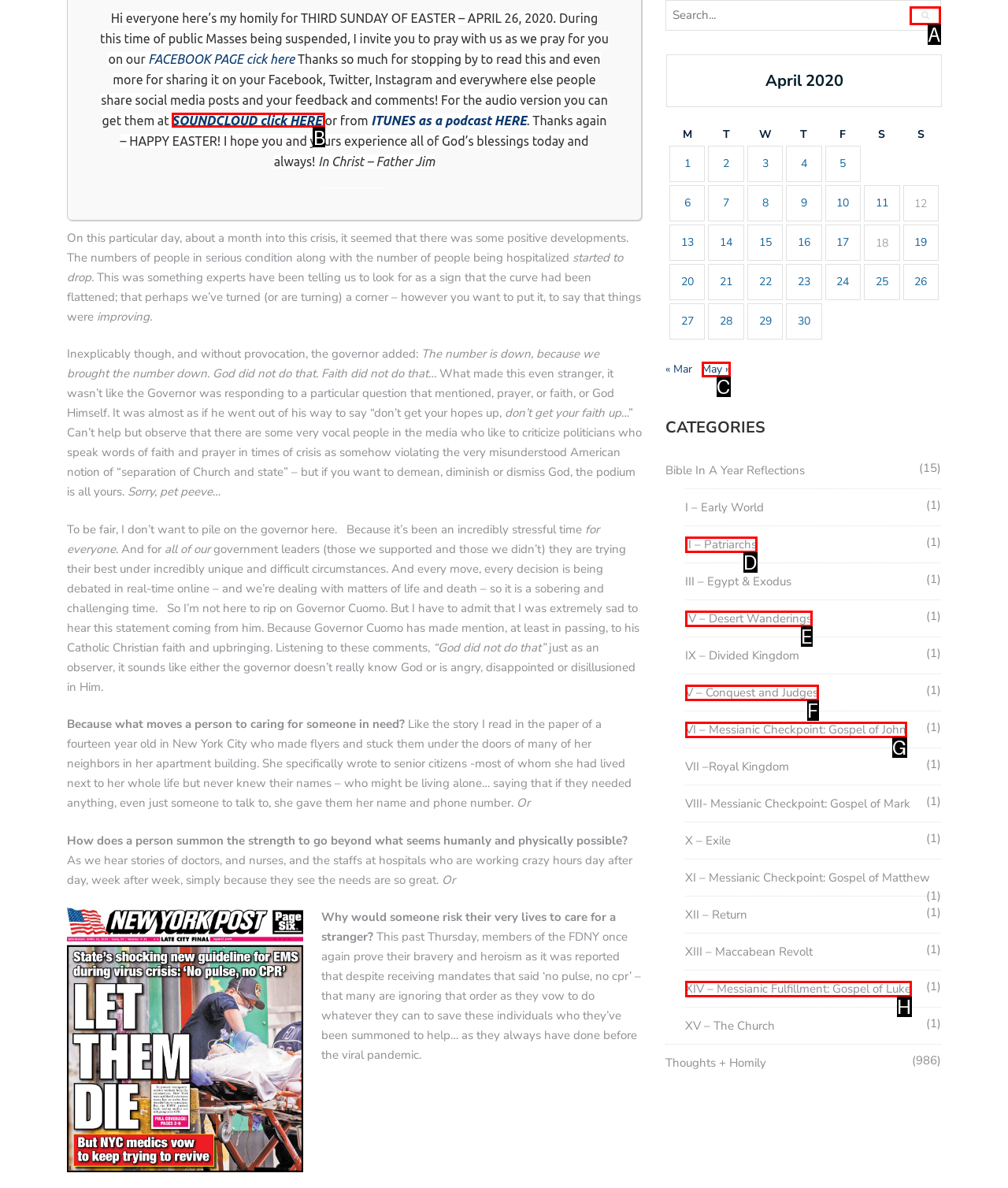Select the letter of the HTML element that best fits the description: SOUNDCLOUD click HERE
Answer with the corresponding letter from the provided choices.

B